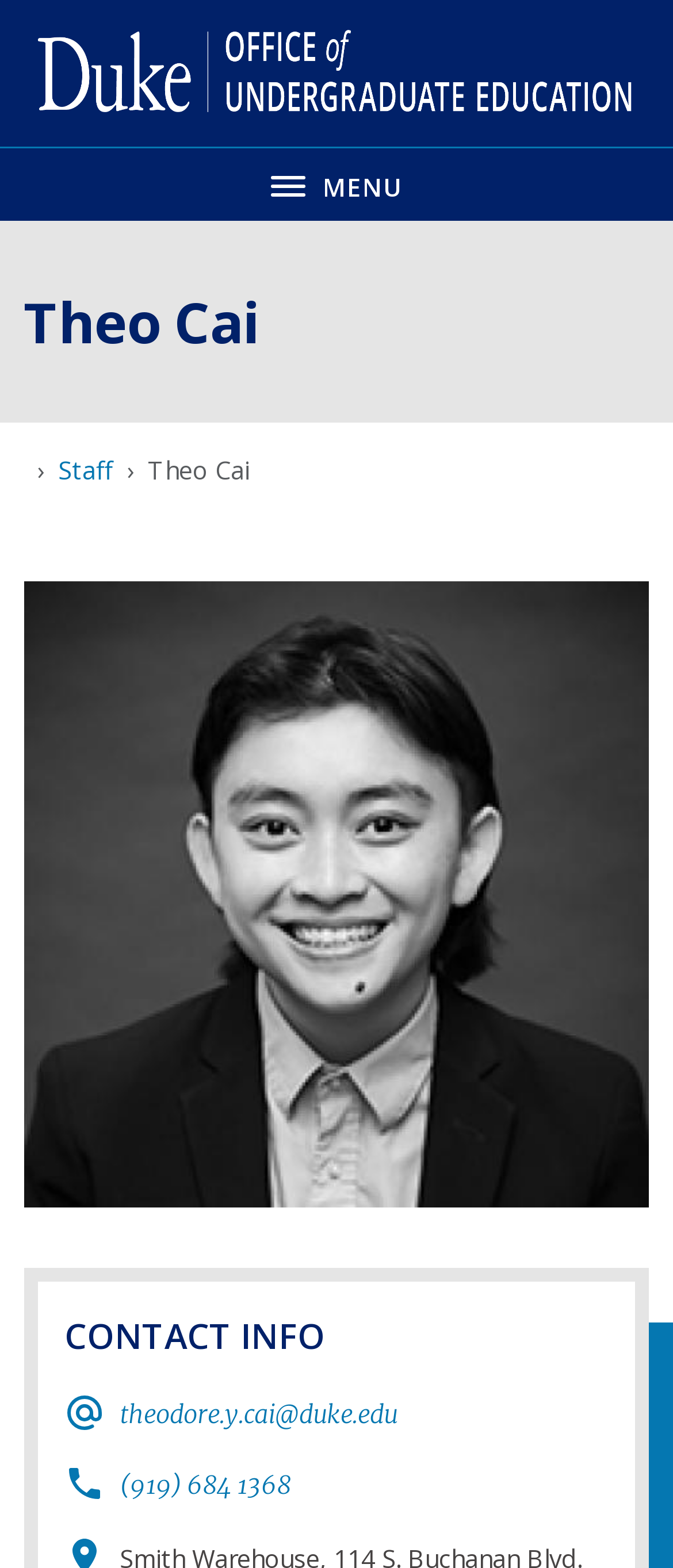Provide a brief response to the question below using a single word or phrase: 
What is the email address of the person on this webpage?

theodore.y.cai@duke.edu